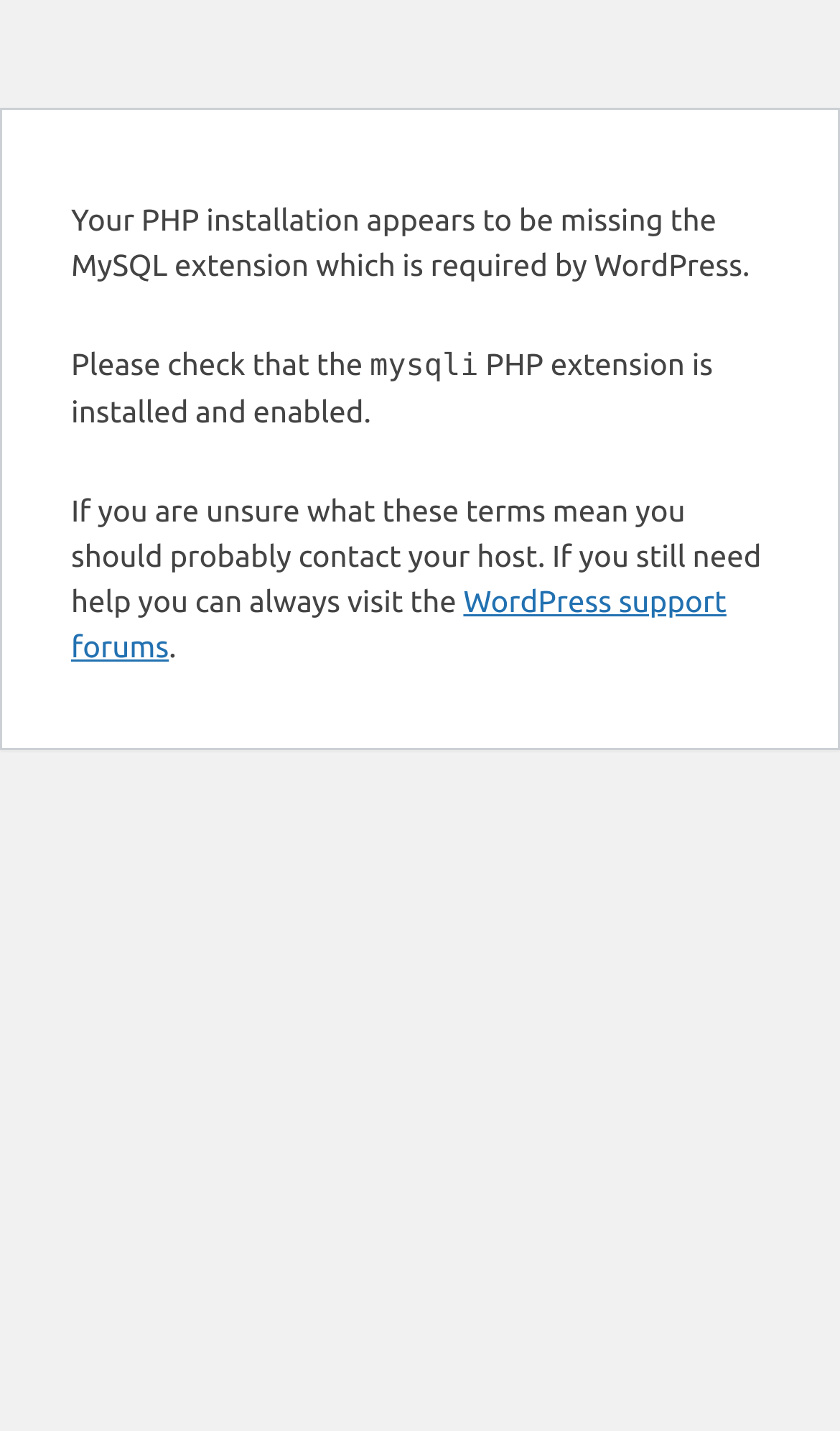Identify and provide the bounding box coordinates of the UI element described: "WordPress support forums". The coordinates should be formatted as [left, top, right, bottom], with each number being a float between 0 and 1.

[0.085, 0.408, 0.865, 0.464]